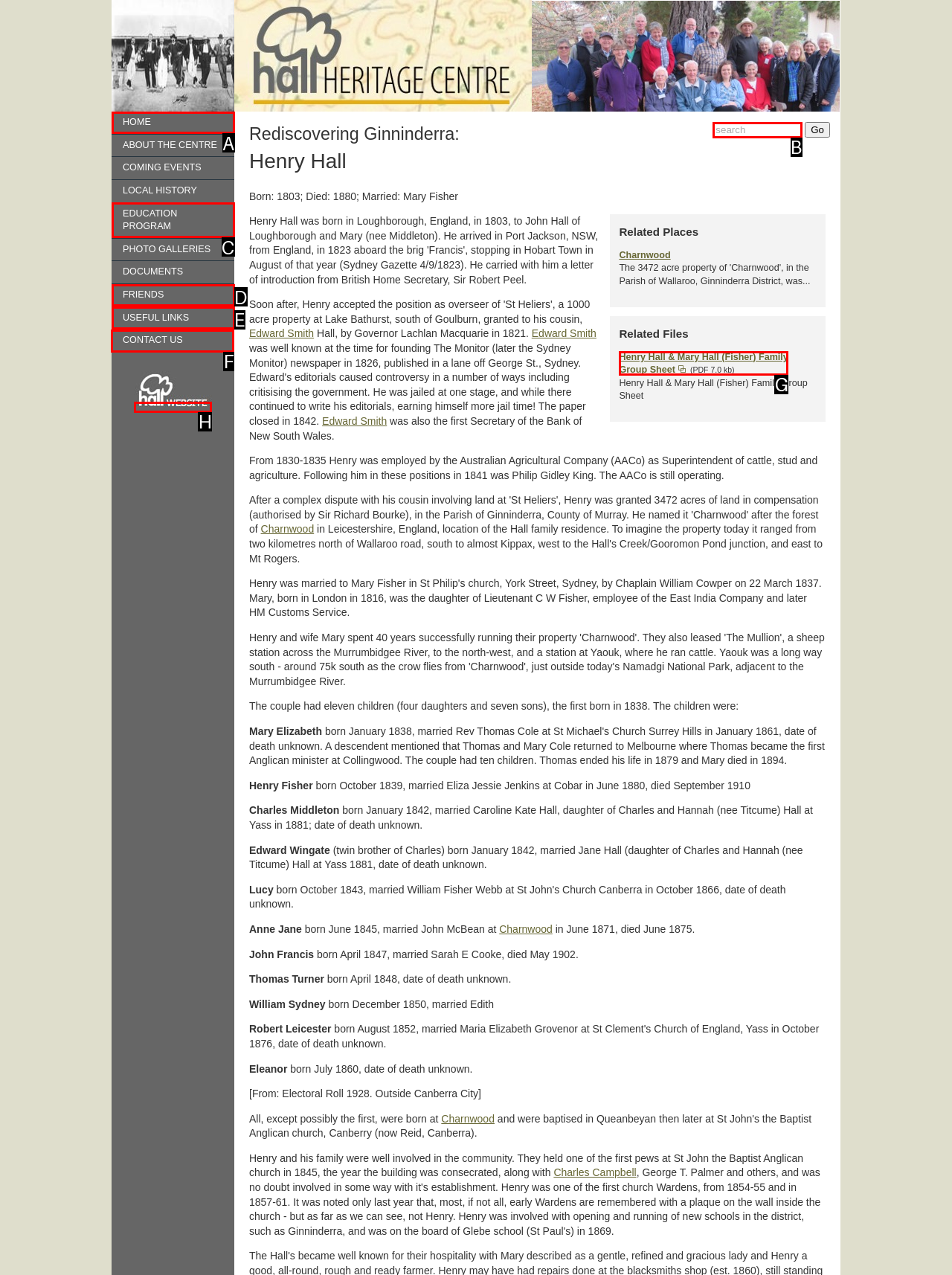Please identify the correct UI element to click for the task: Contact the 'Hall Heritage Centre' Respond with the letter of the appropriate option.

F